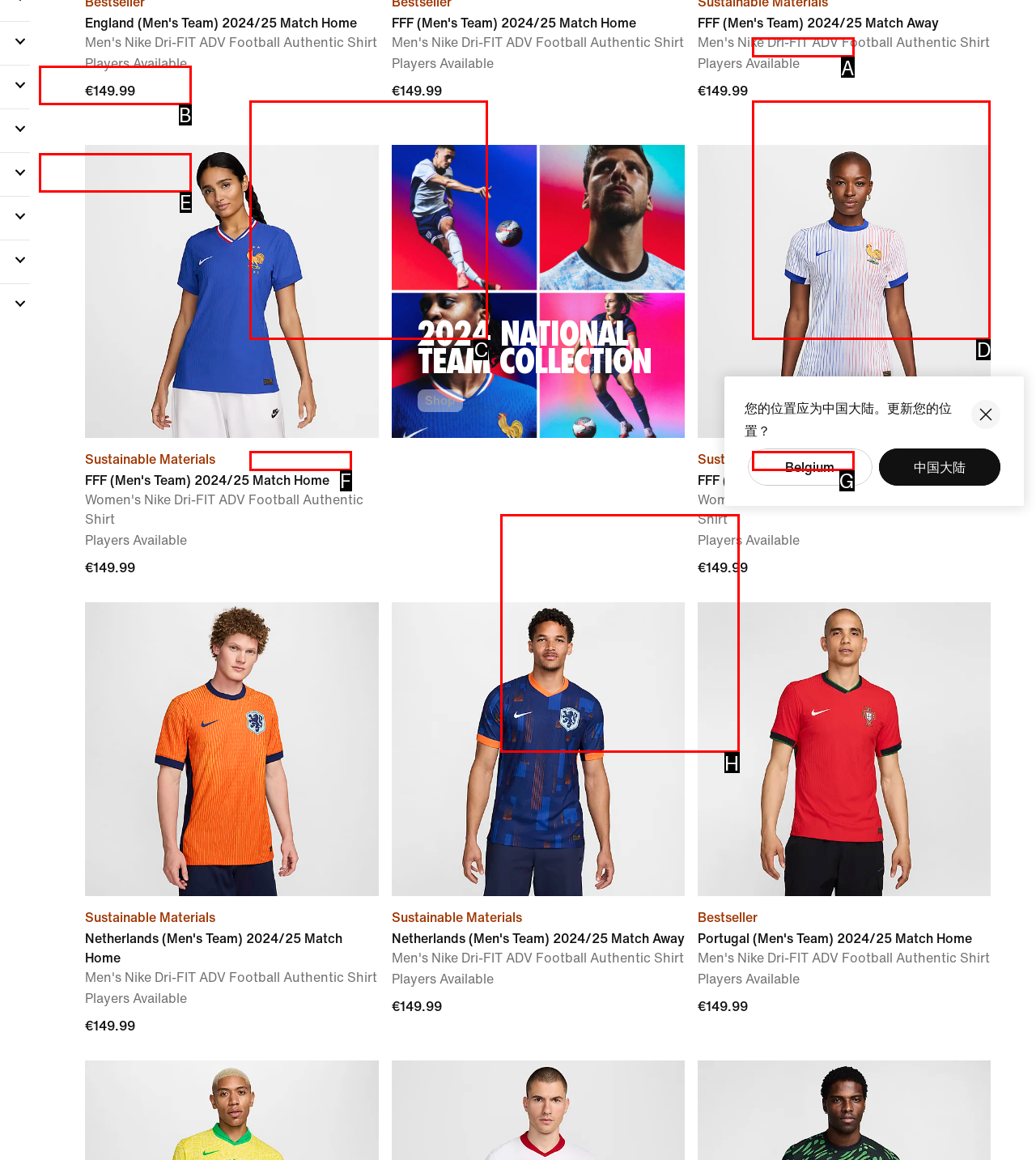Given the description: Sale & Offers (0), select the HTML element that best matches it. Reply with the letter of your chosen option.

B